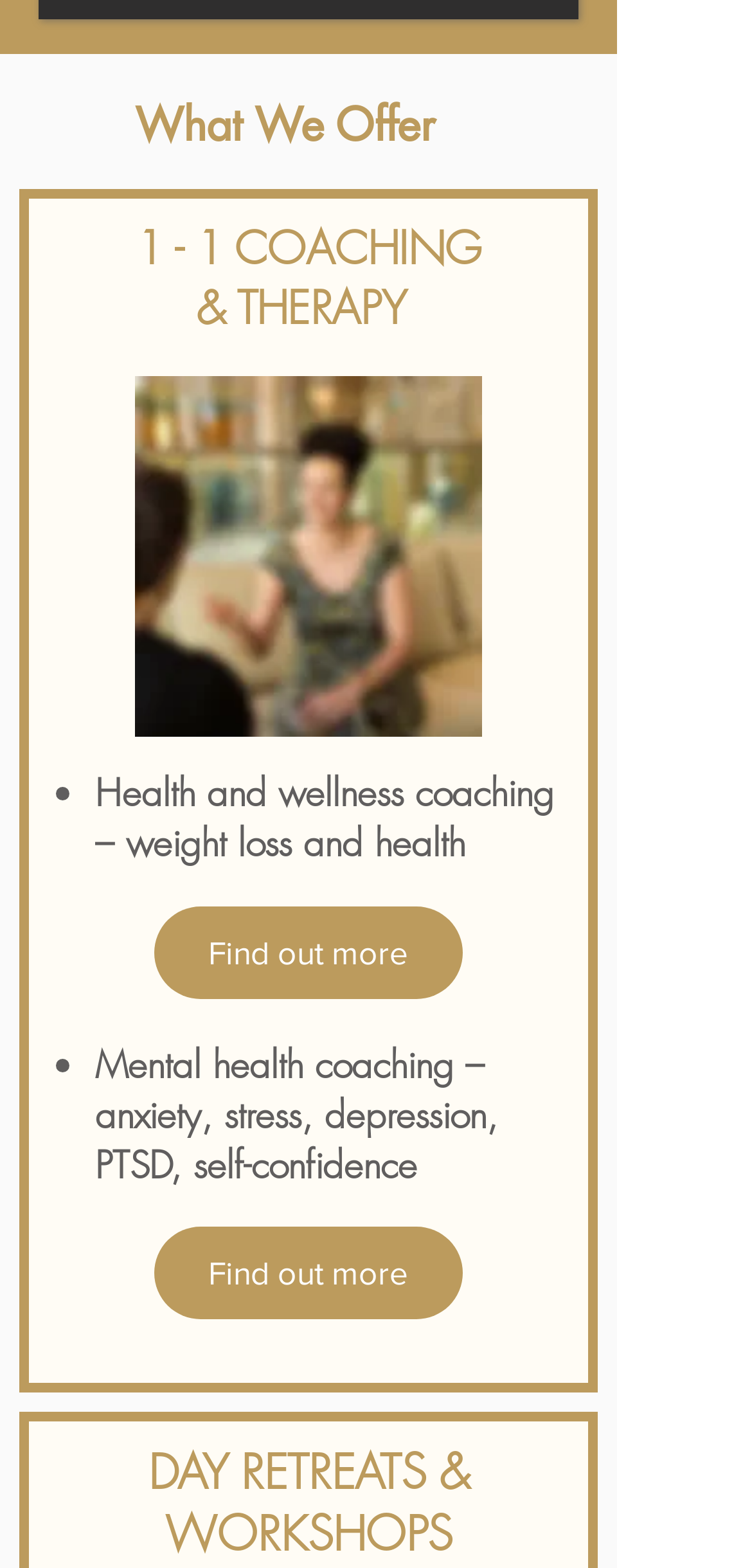Use a single word or phrase to answer the question: What is the name of the person in the image?

Emma Williams